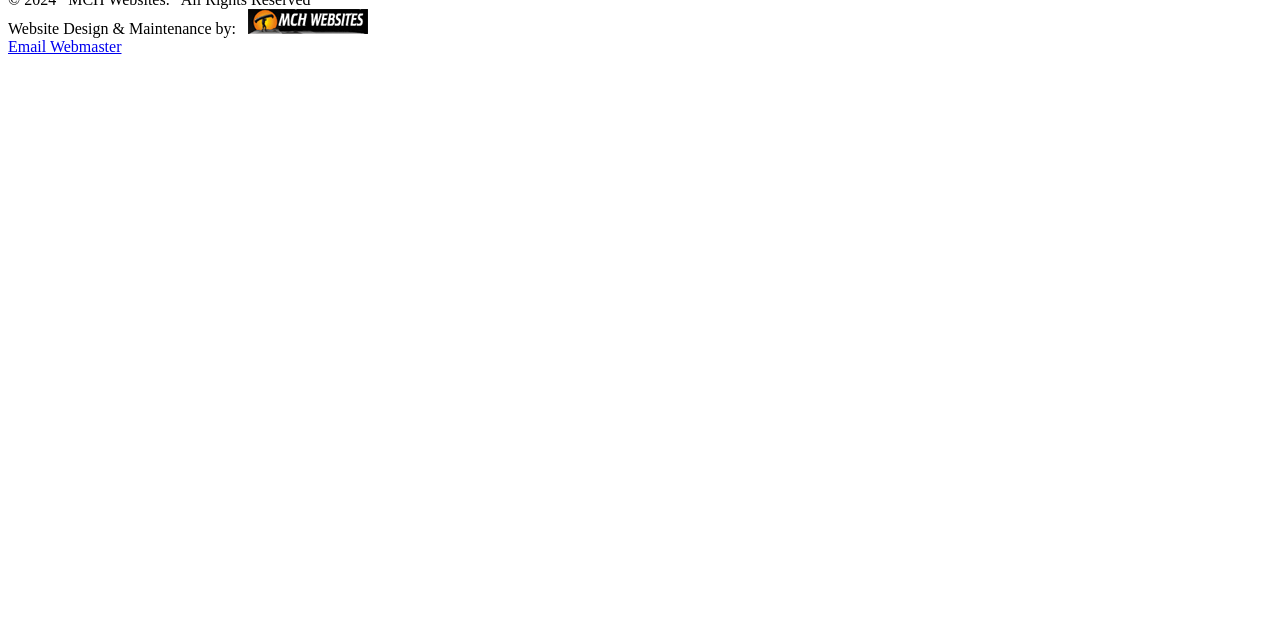Based on the description "Email Webmaster", find the bounding box of the specified UI element.

[0.006, 0.06, 0.095, 0.086]